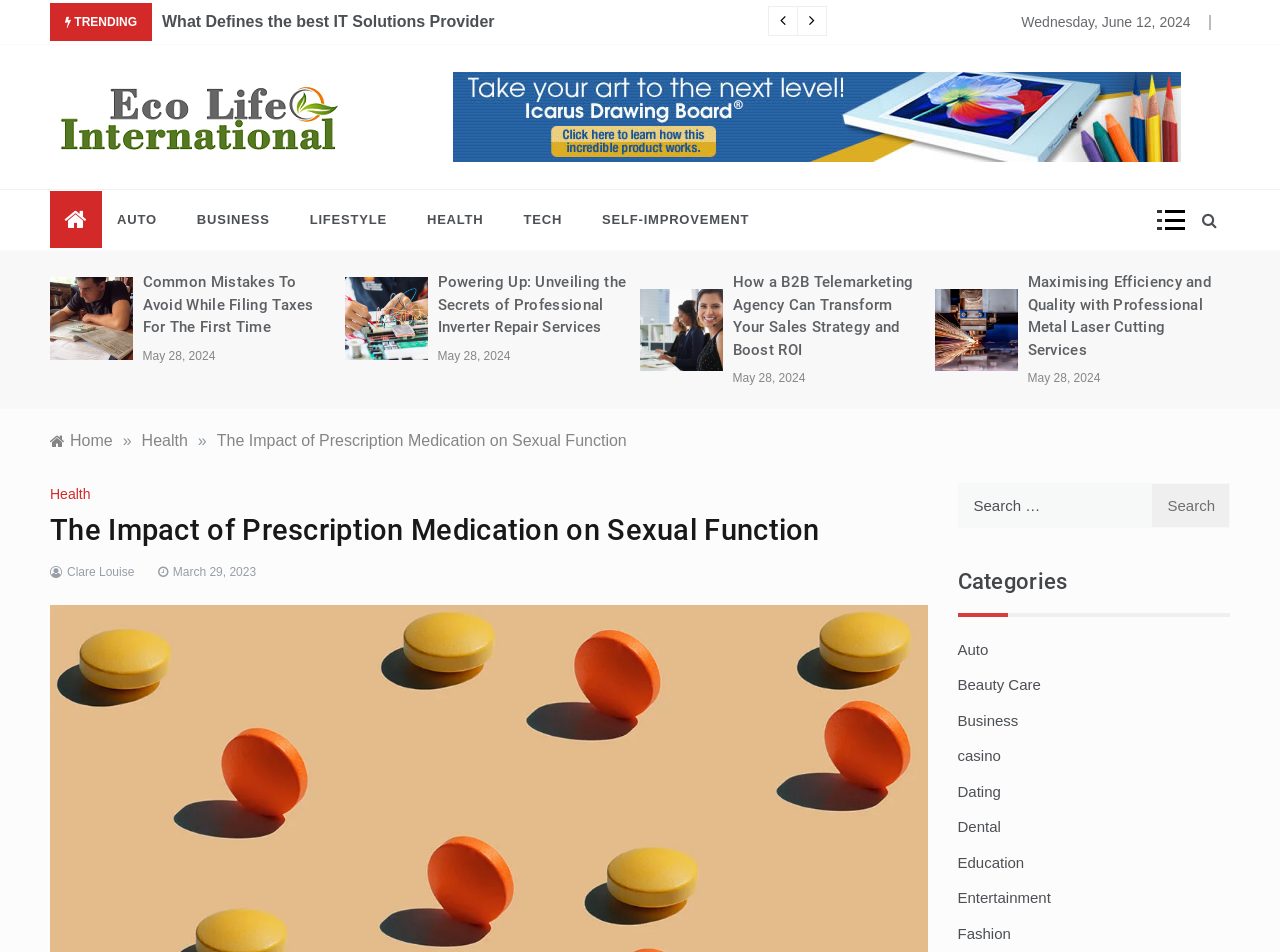Provide the bounding box for the UI element matching this description: "May 28, 2024May 28, 2024".

[0.803, 0.366, 0.86, 0.381]